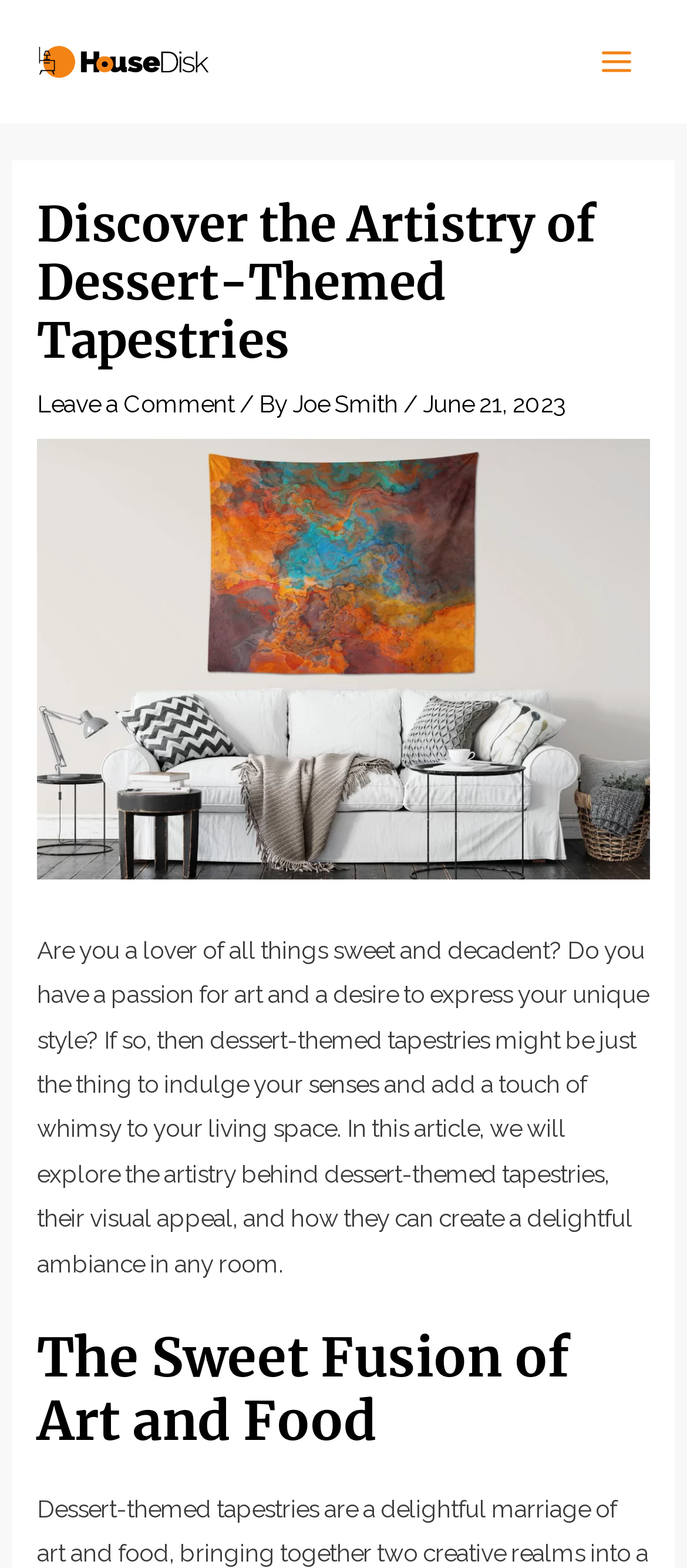Identify the bounding box for the given UI element using the description provided. Coordinates should be in the format (top-left x, top-left y, bottom-right x, bottom-right y) and must be between 0 and 1. Here is the description: Business Wire

None